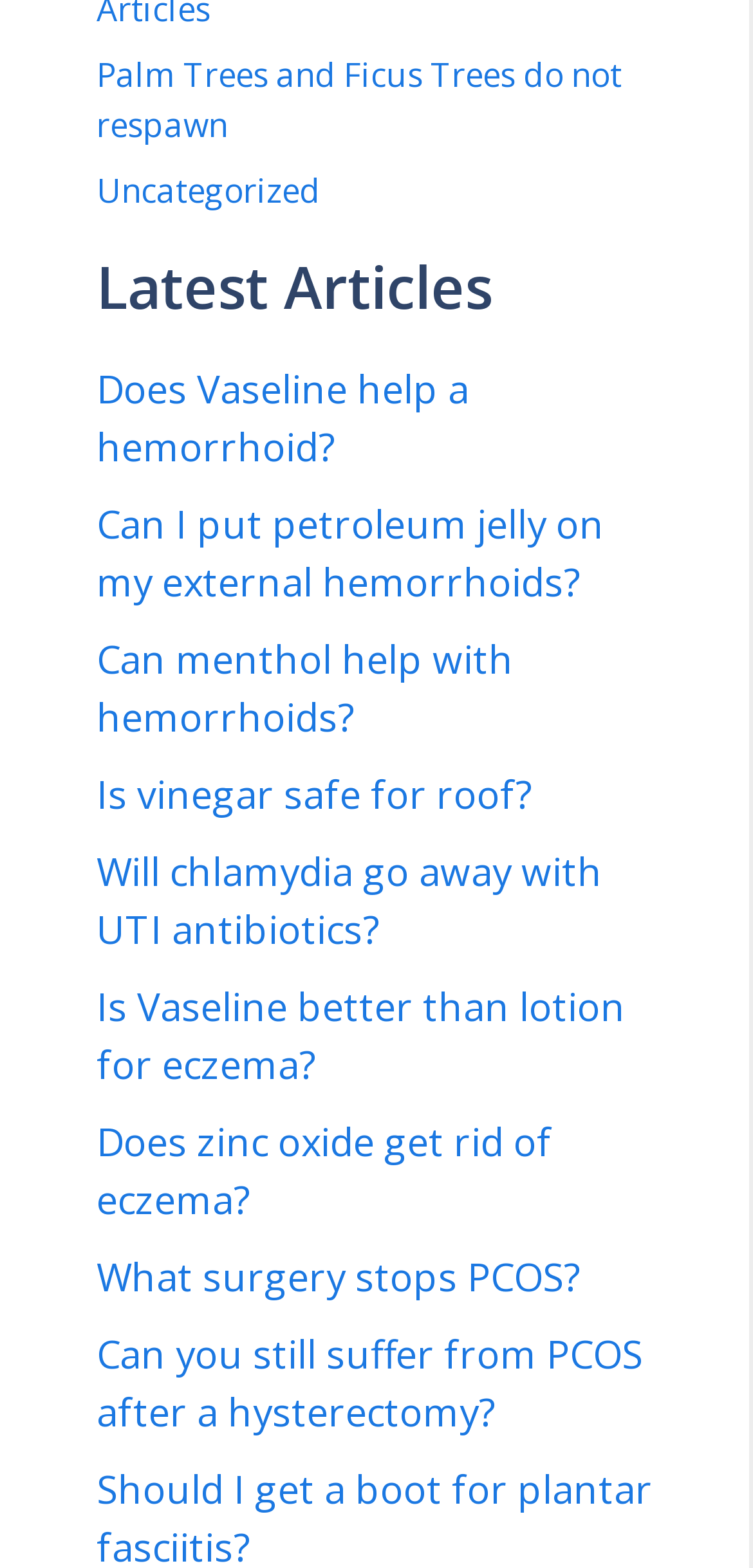What is the topic of the last article?
Answer the question with just one word or phrase using the image.

PCOS